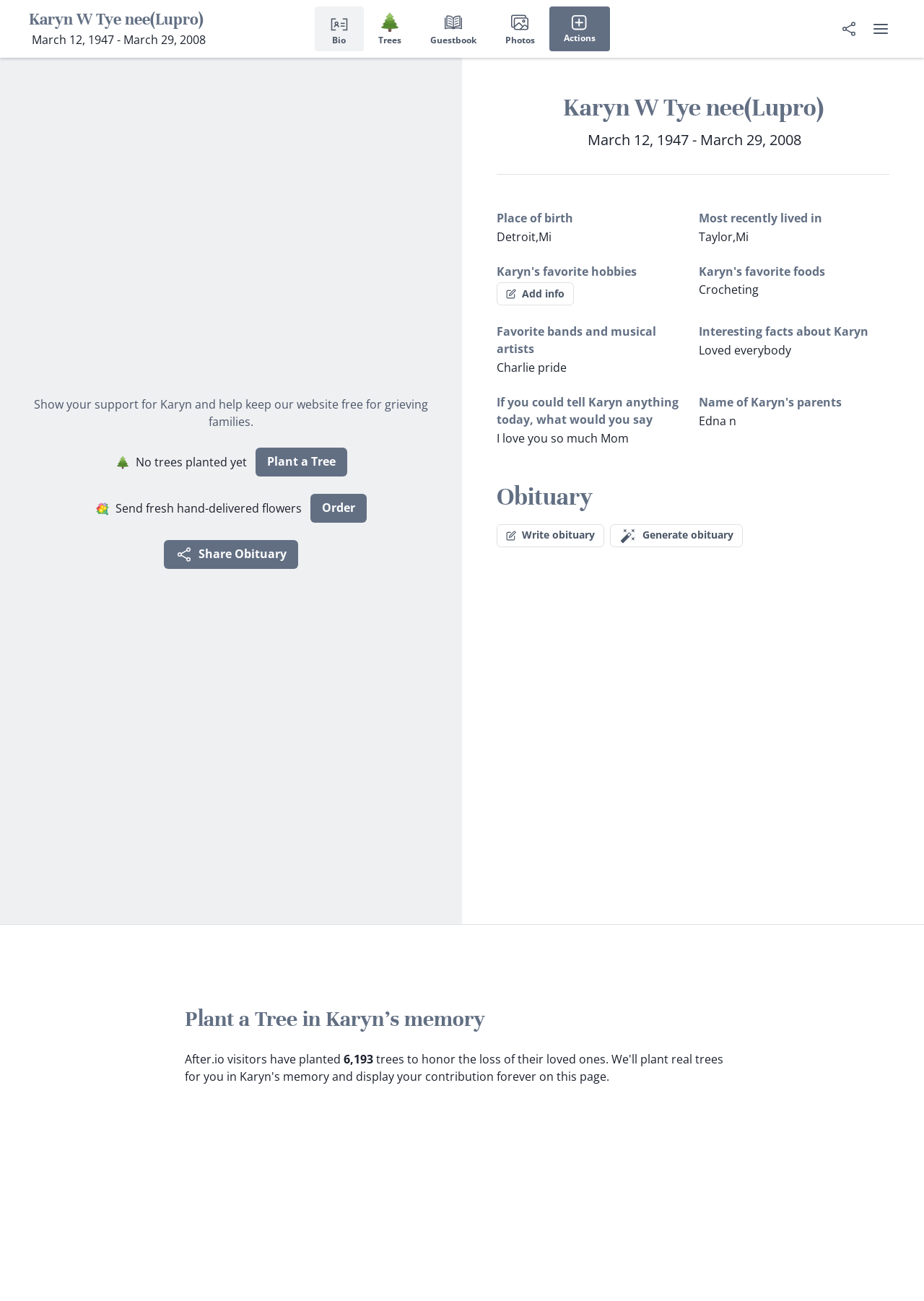How many trees have been planted in Karyn's memory?
From the image, respond with a single word or phrase.

6,193